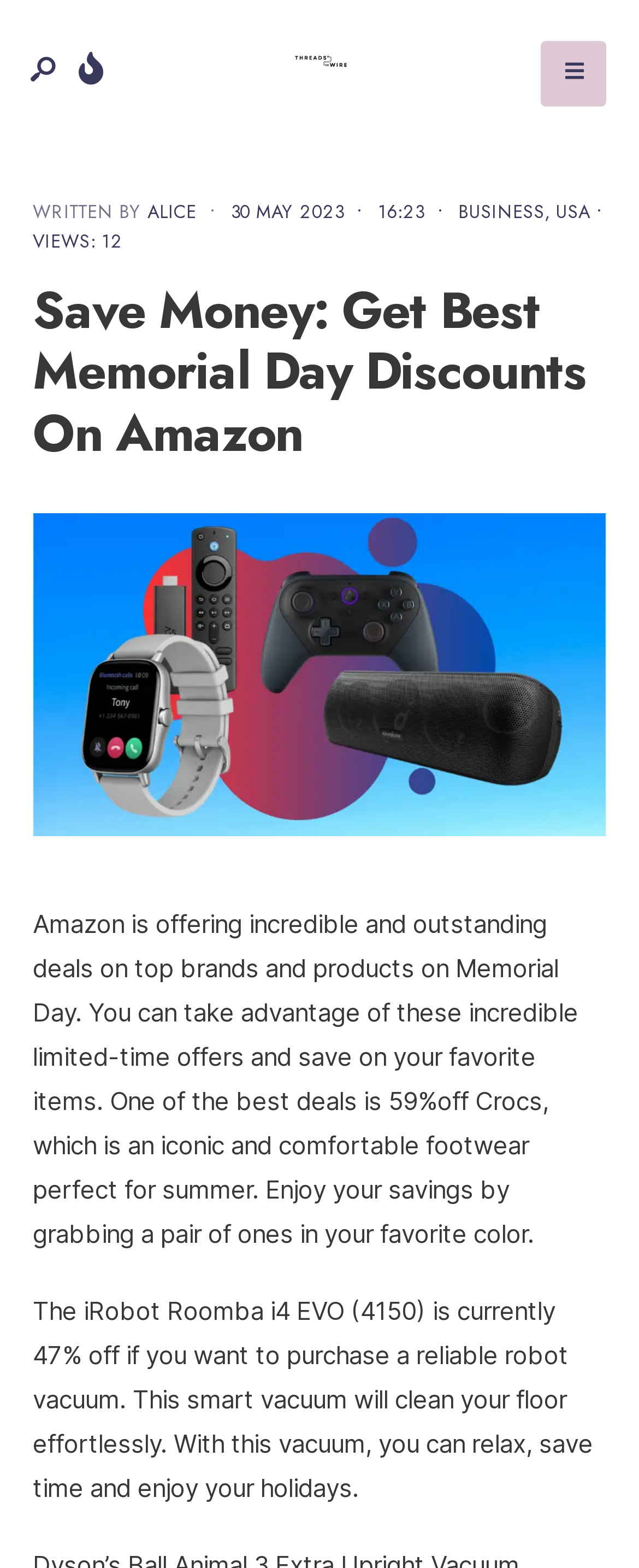What is the category of this article?
Your answer should be a single word or phrase derived from the screenshot.

BUSINESS